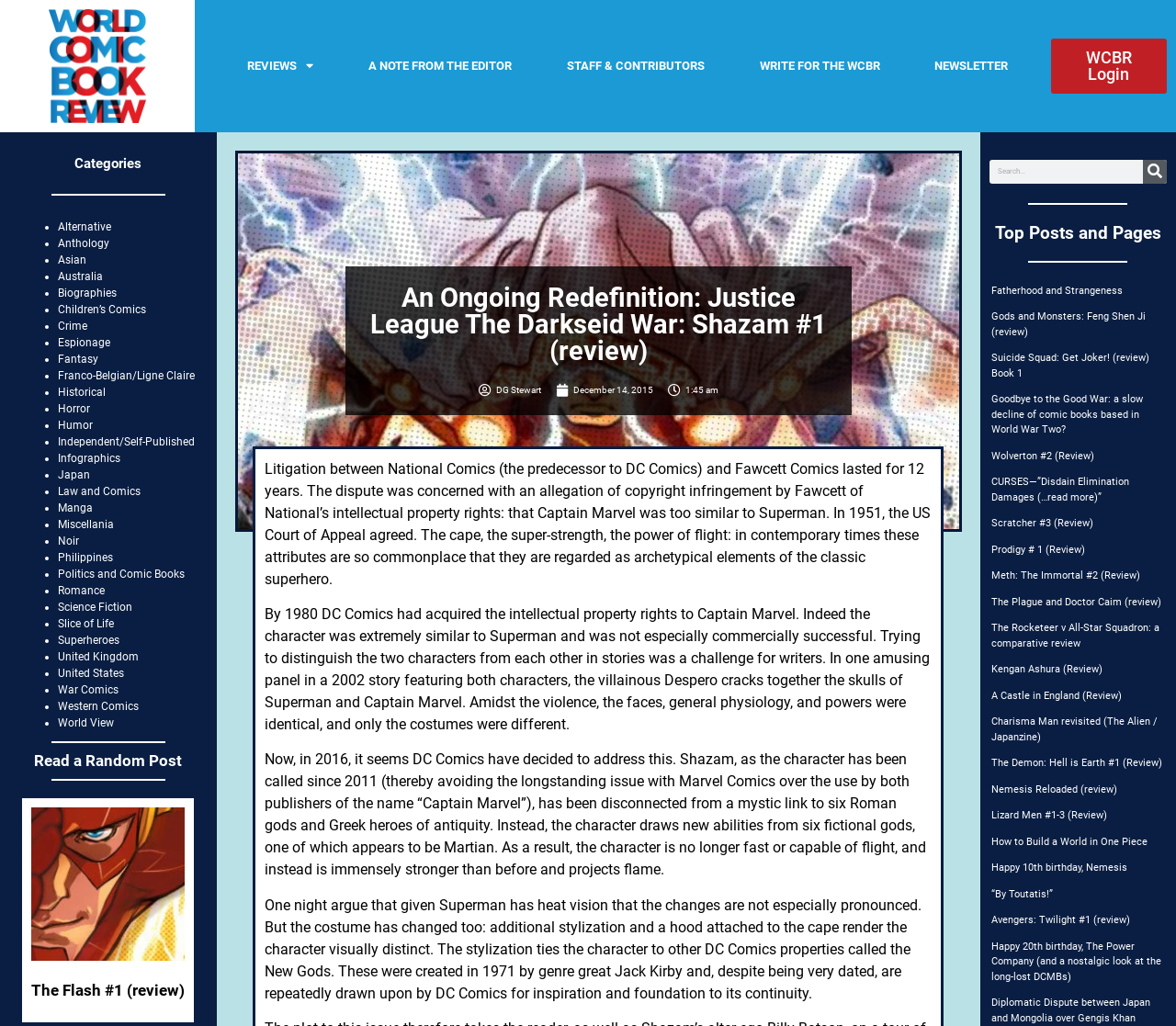Please find the bounding box coordinates of the element that must be clicked to perform the given instruction: "Go to the Alternative category". The coordinates should be four float numbers from 0 to 1, i.e., [left, top, right, bottom].

[0.049, 0.215, 0.095, 0.227]